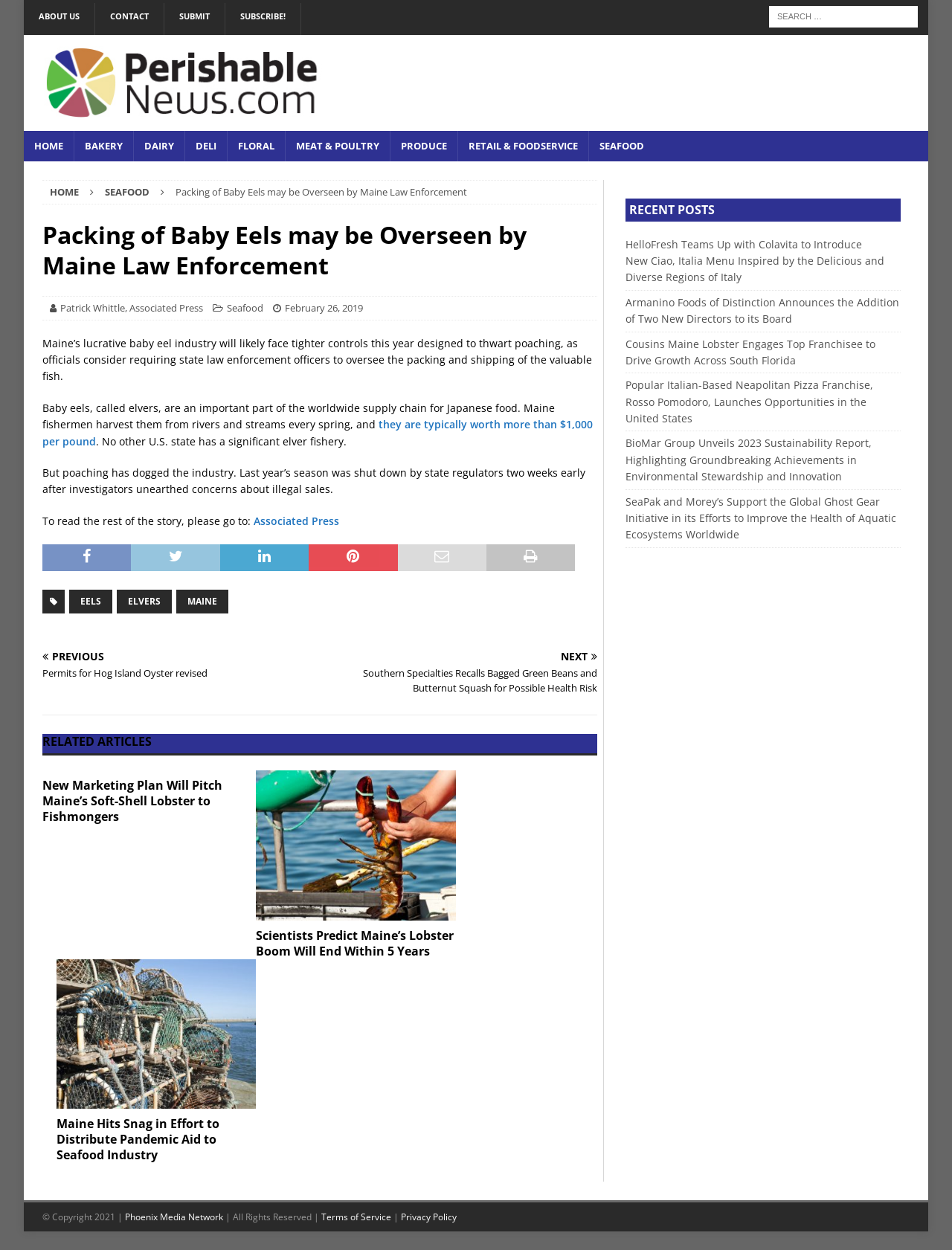Determine the webpage's heading and output its text content.

Packing of Baby Eels may be Overseen by Maine Law Enforcement